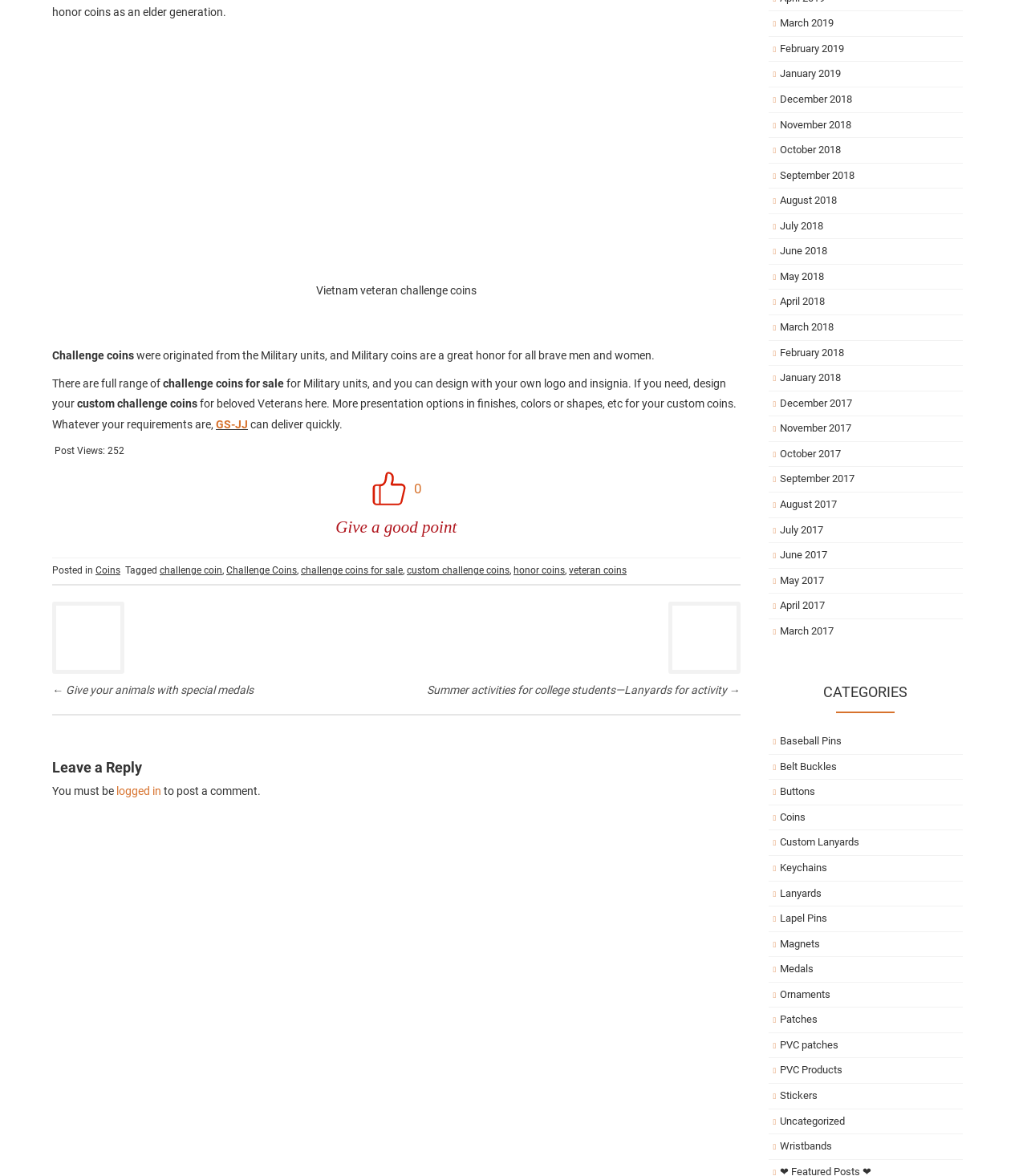What is the main topic of this webpage?
Please provide a single word or phrase as your answer based on the screenshot.

Challenge coins